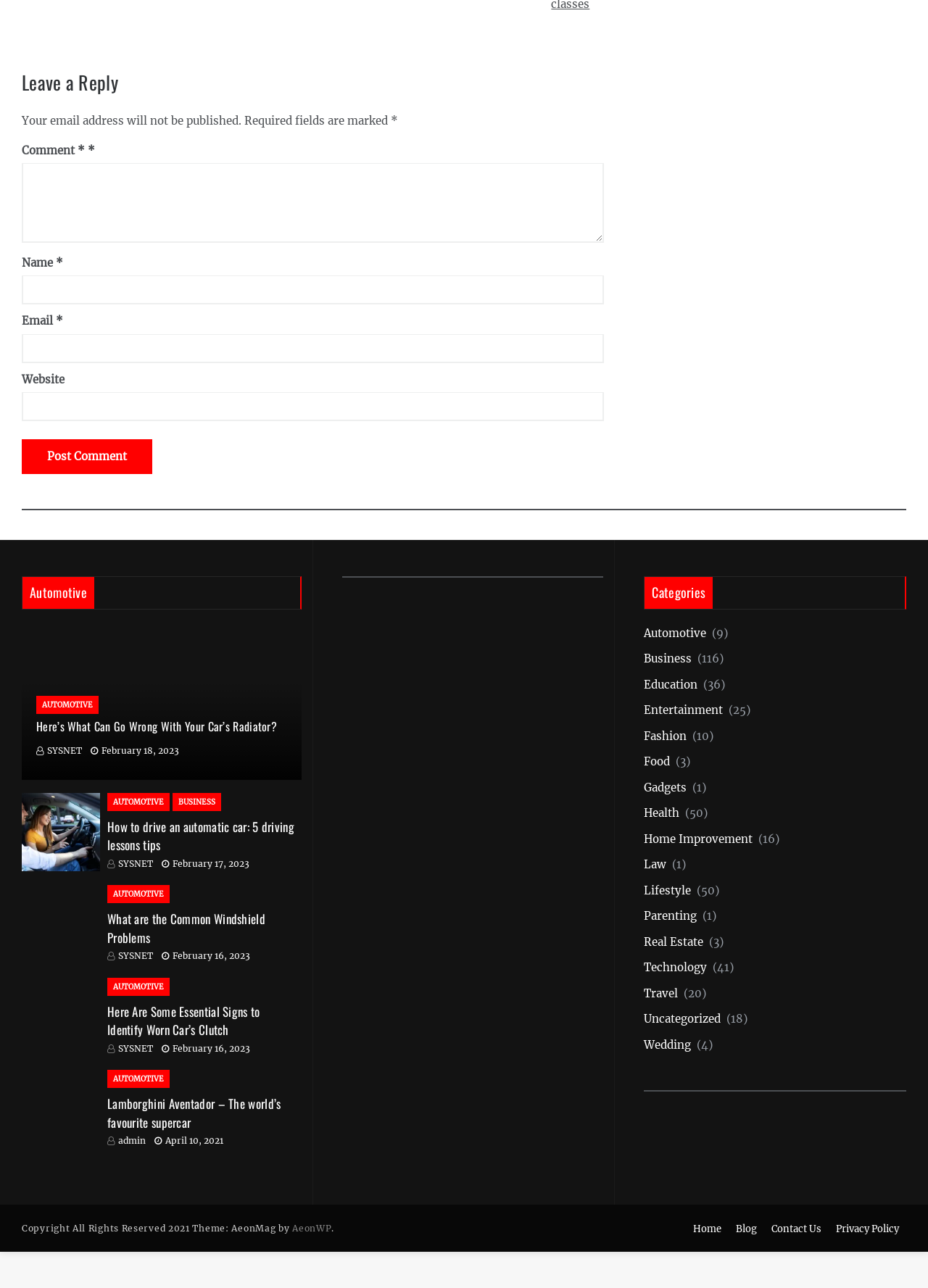Answer the following query concisely with a single word or phrase:
What is the purpose of the comment section?

Leave a reply